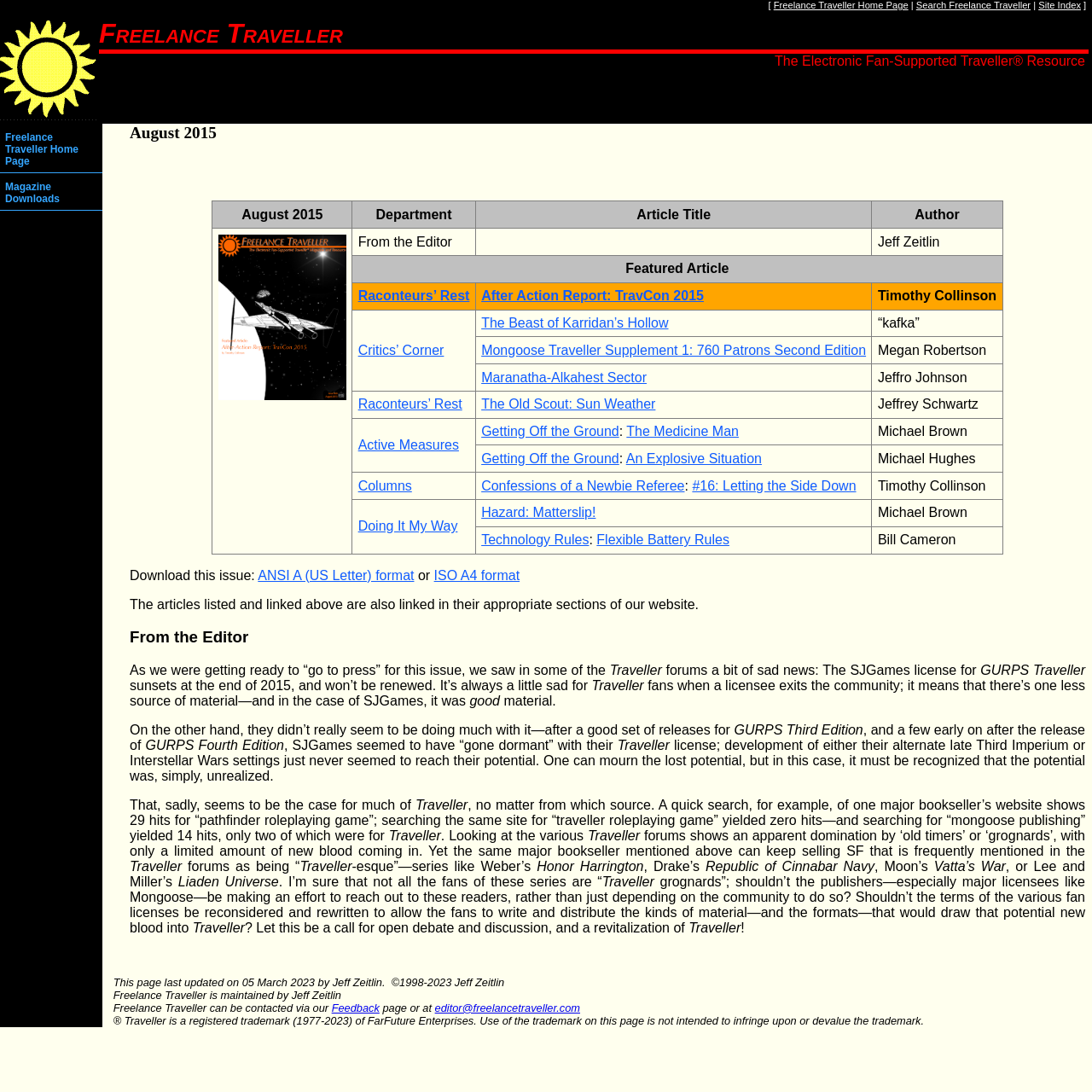Please determine the bounding box coordinates of the element to click in order to execute the following instruction: "Read Raconteurs’ Rest article". The coordinates should be four float numbers between 0 and 1, specified as [left, top, right, bottom].

[0.328, 0.264, 0.43, 0.277]